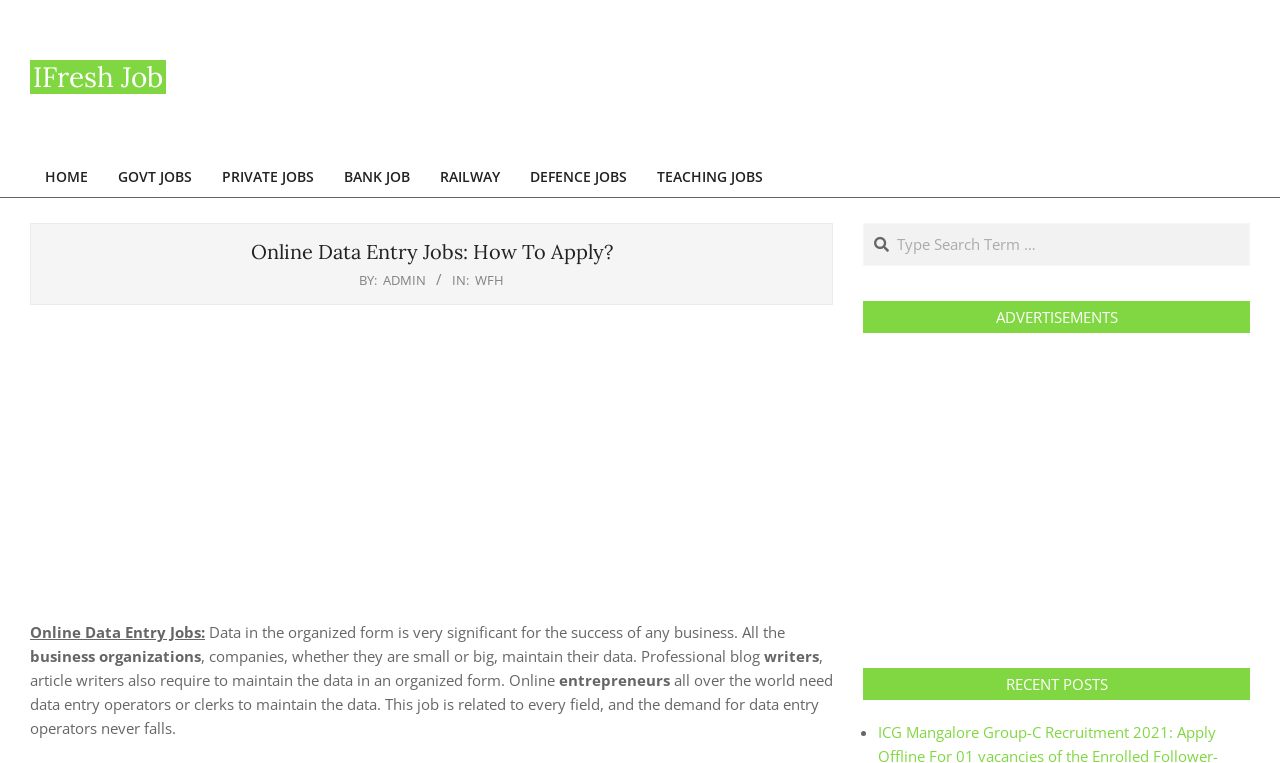What is the category of the article?
Using the information from the image, give a concise answer in one word or a short phrase.

WFH